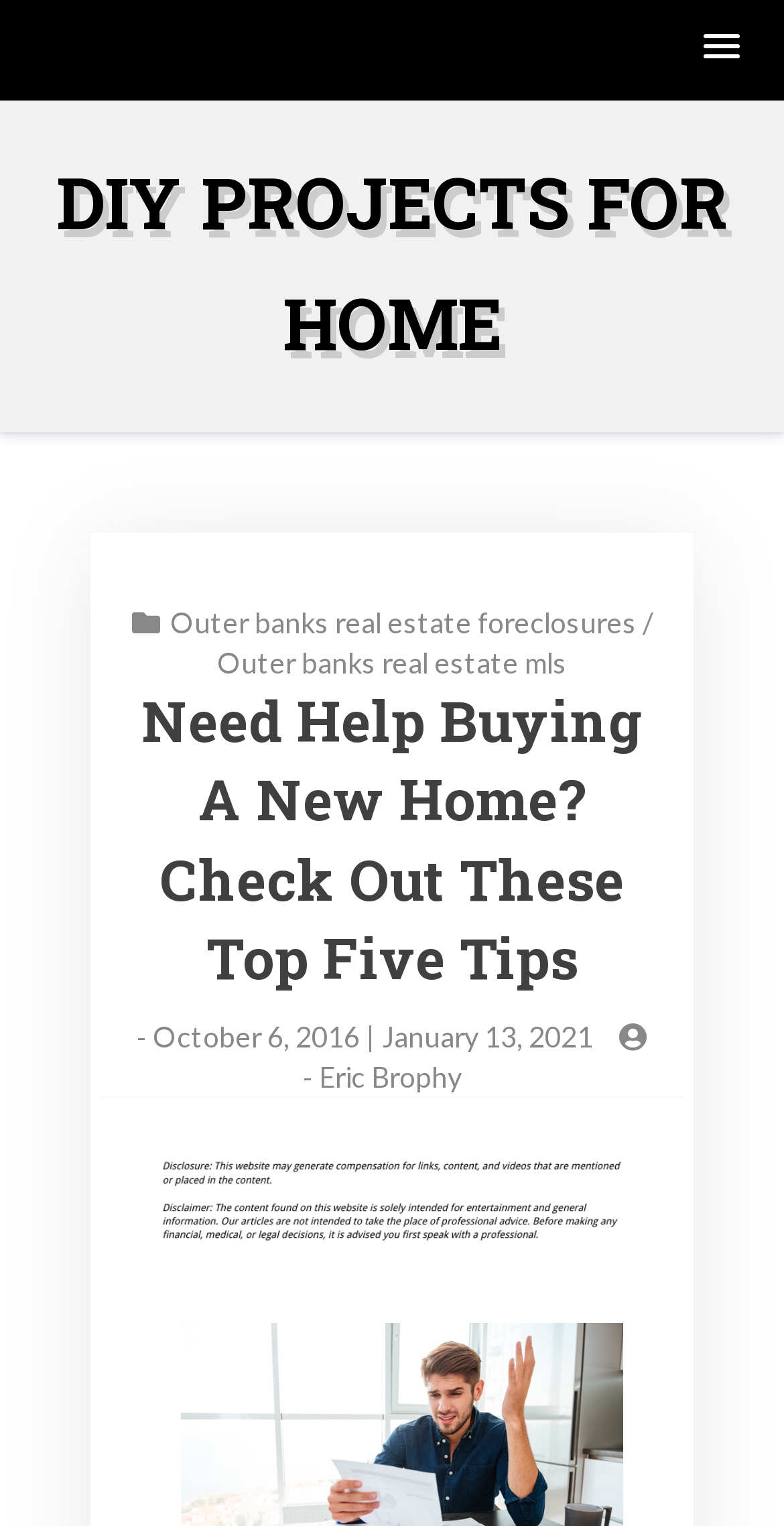Show the bounding box coordinates for the HTML element described as: "academia".

None